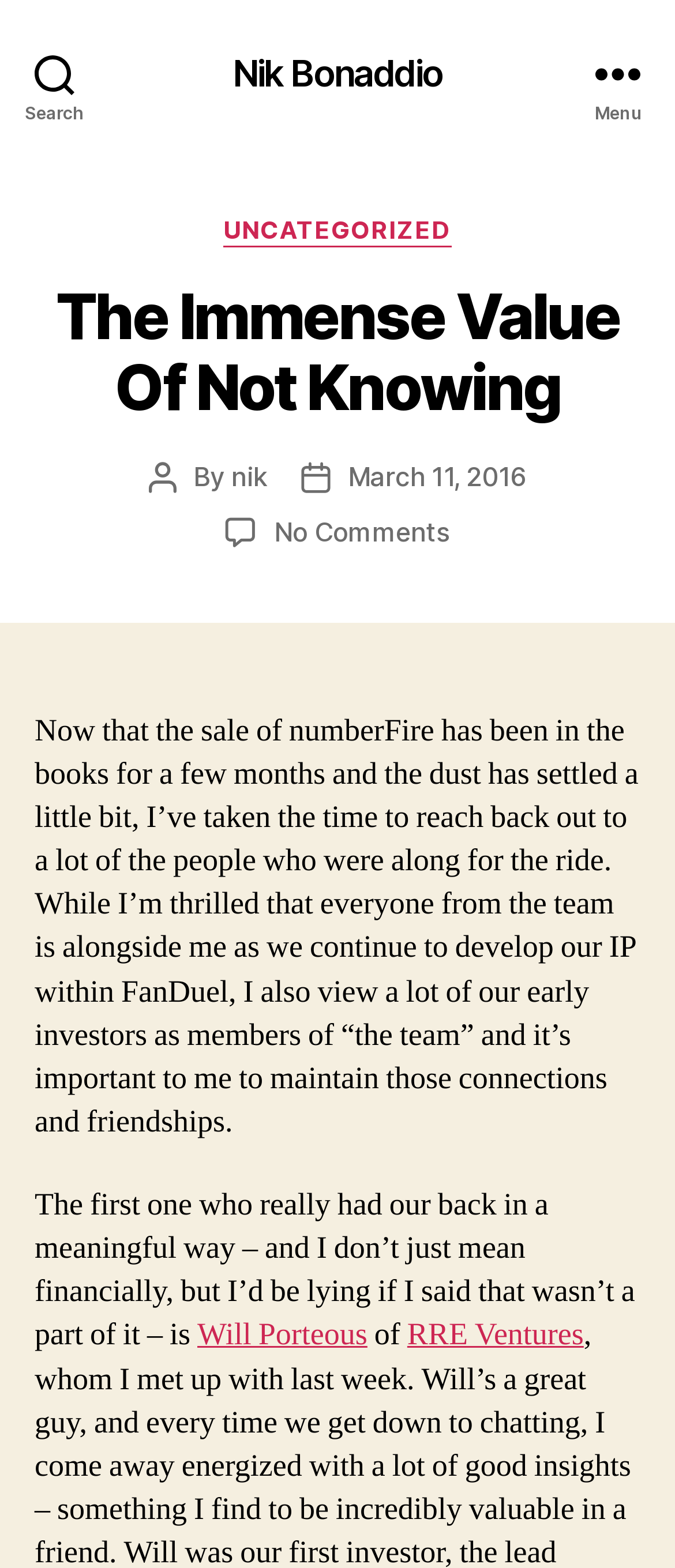Pinpoint the bounding box coordinates of the element you need to click to execute the following instruction: "Visit Nik Bonaddio's homepage". The bounding box should be represented by four float numbers between 0 and 1, in the format [left, top, right, bottom].

[0.344, 0.035, 0.656, 0.058]